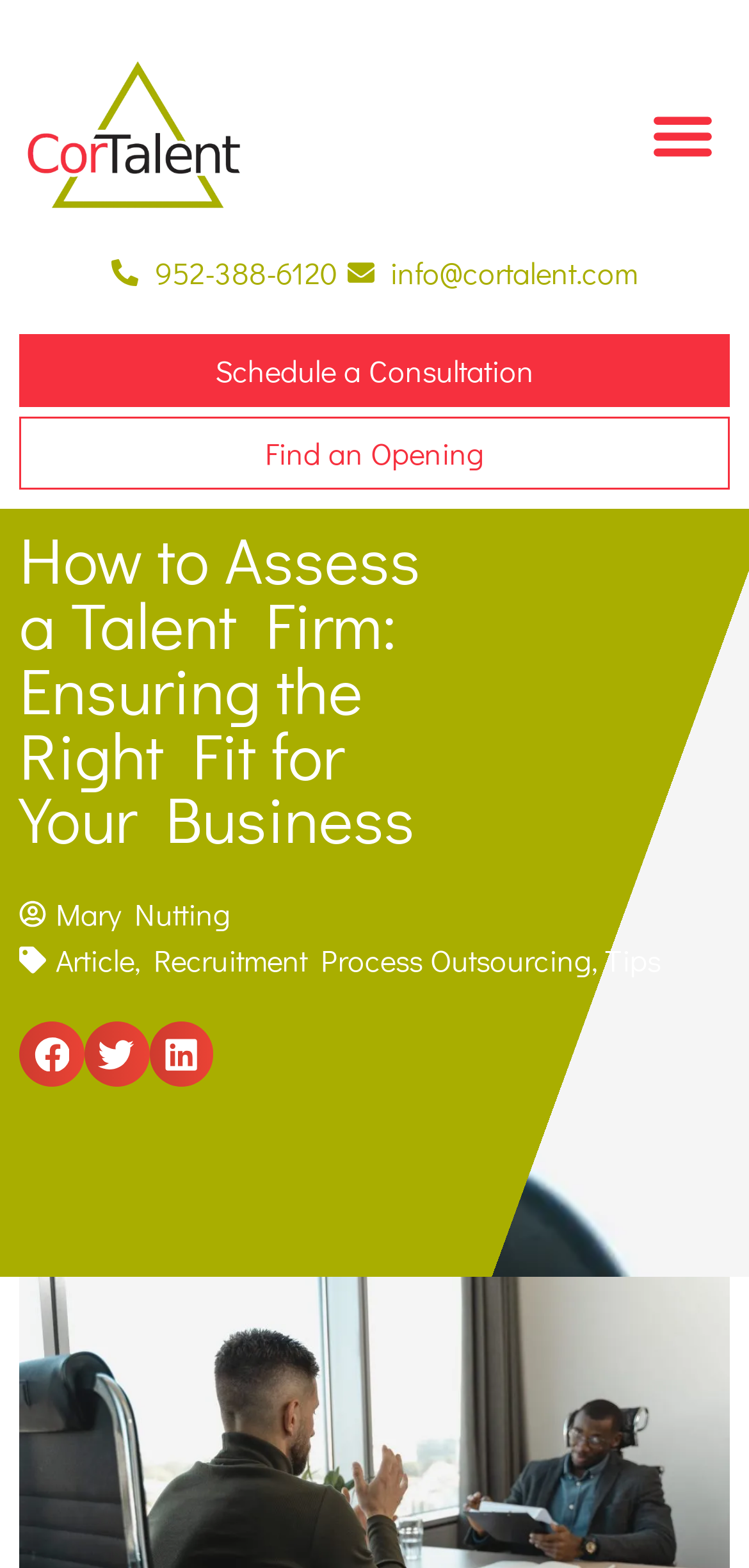Determine the bounding box coordinates of the region I should click to achieve the following instruction: "Share on facebook". Ensure the bounding box coordinates are four float numbers between 0 and 1, i.e., [left, top, right, bottom].

[0.026, 0.652, 0.112, 0.693]